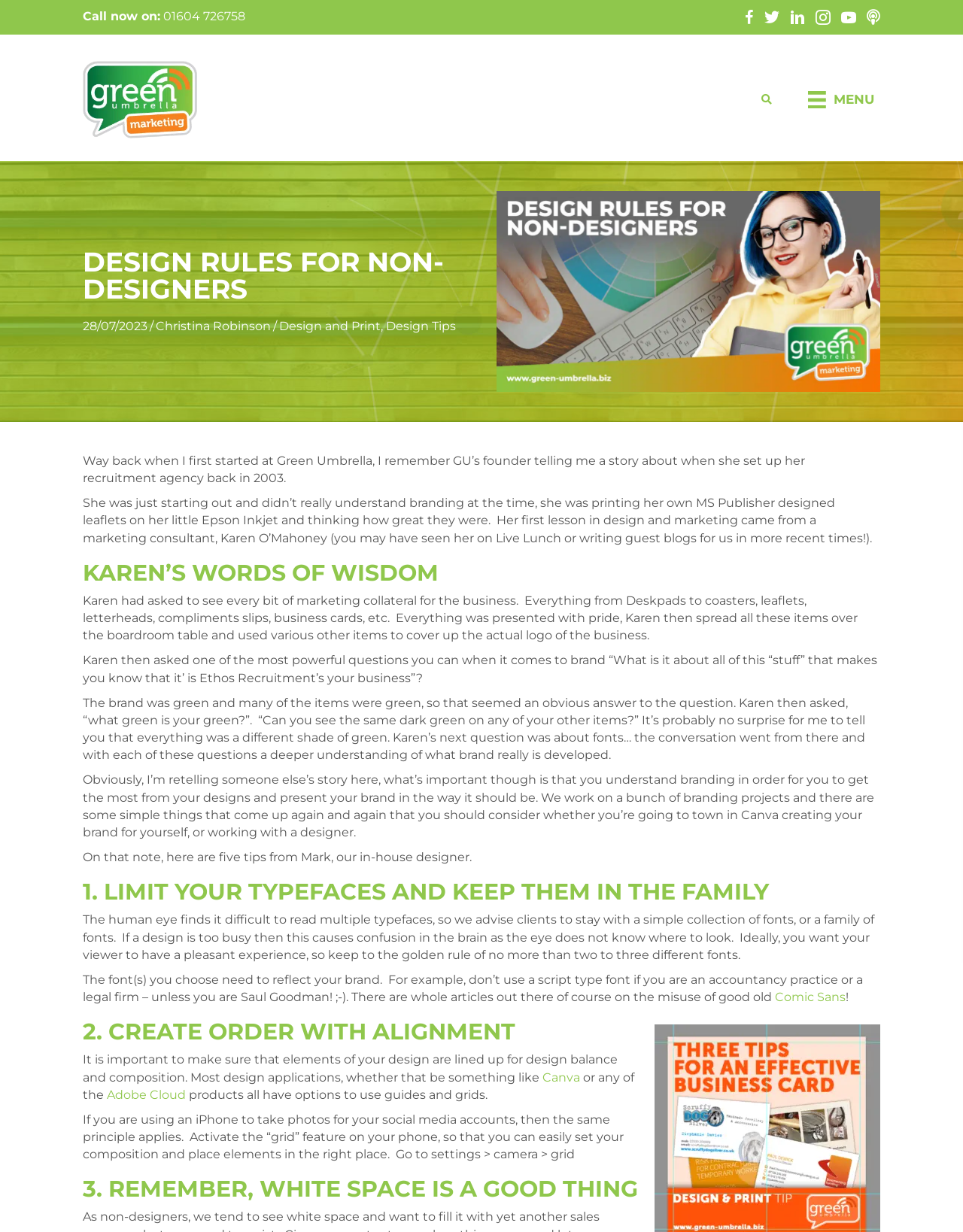How many typefaces should be used in a design?
Look at the image and respond with a one-word or short phrase answer.

Two to three